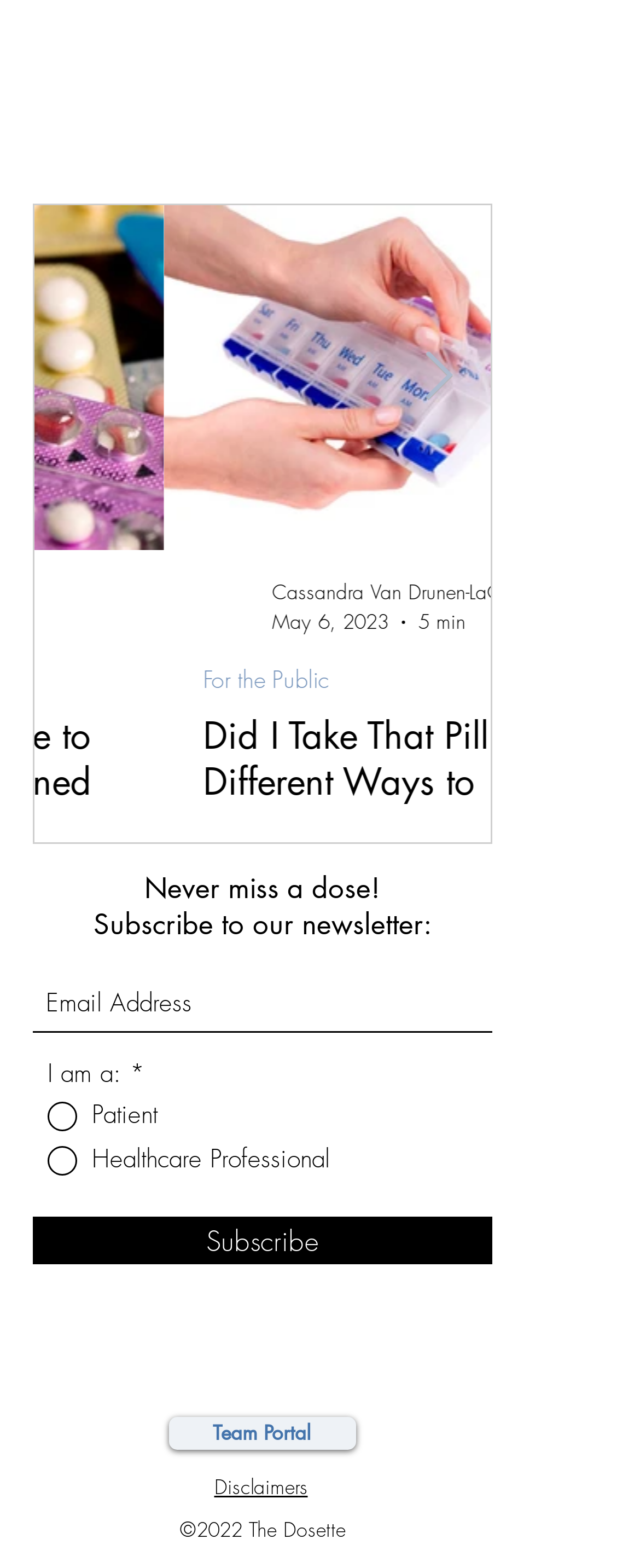What is the author of the first post? Please answer the question using a single word or phrase based on the image.

Cassandra Van Drunen-LaChanse